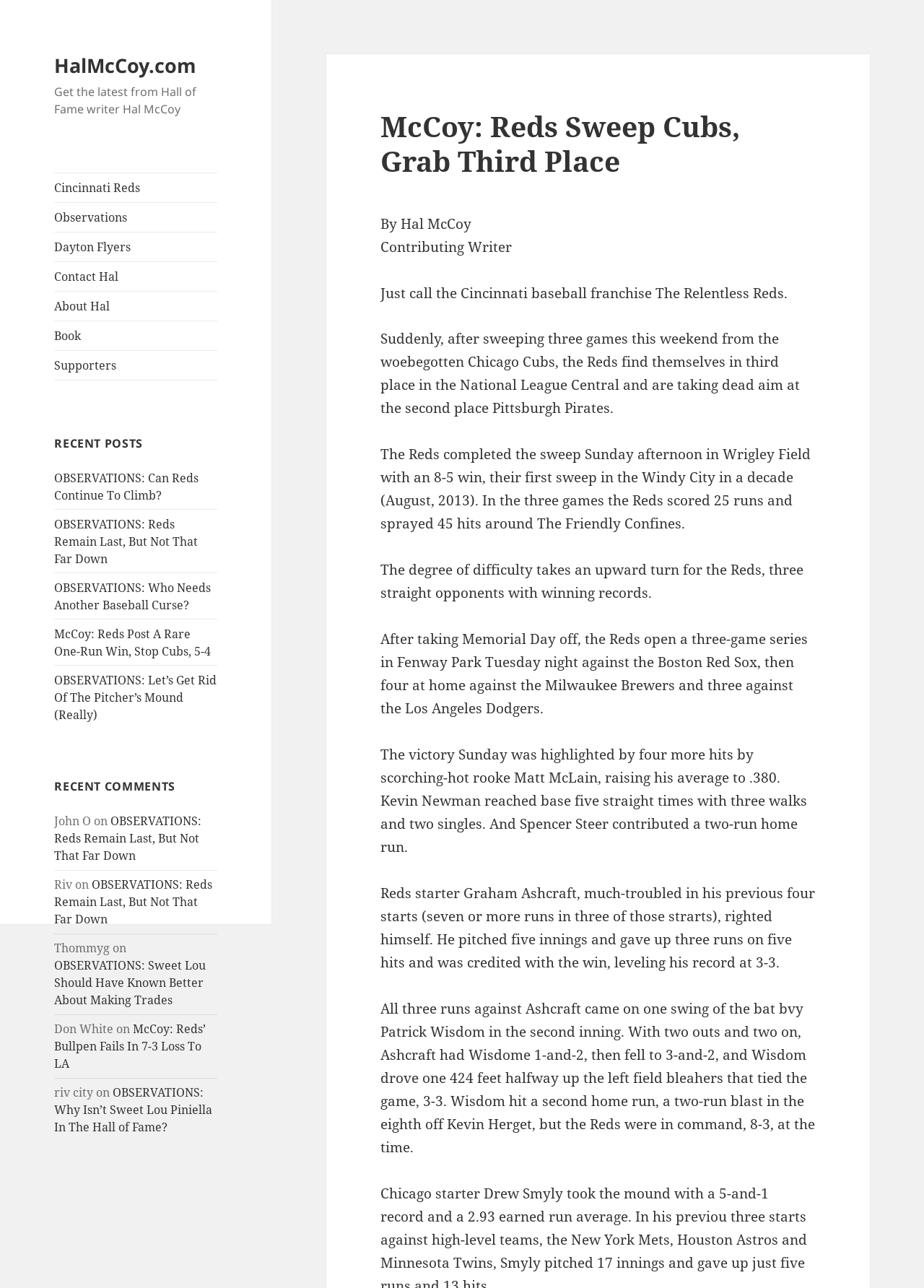How many hits did the Reds score in the three games against the Cubs?
Answer the question in as much detail as possible.

The article states that the Reds scored 25 runs and sprayed 45 hits around The Friendly Confines in the three games against the Cubs.